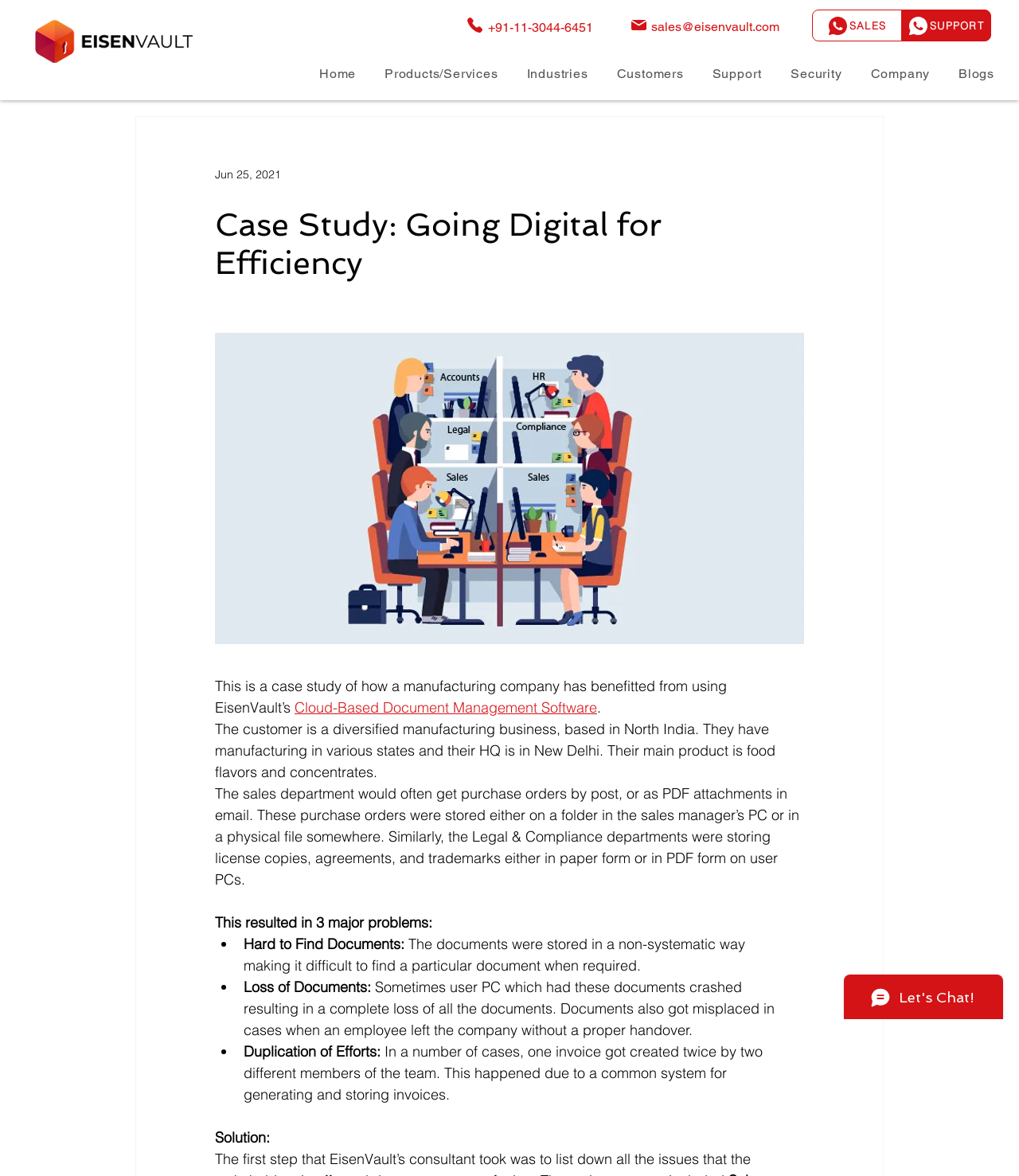Identify the bounding box coordinates of the element that should be clicked to fulfill this task: "Read the case study". The coordinates should be provided as four float numbers between 0 and 1, i.e., [left, top, right, bottom].

[0.211, 0.283, 0.789, 0.547]